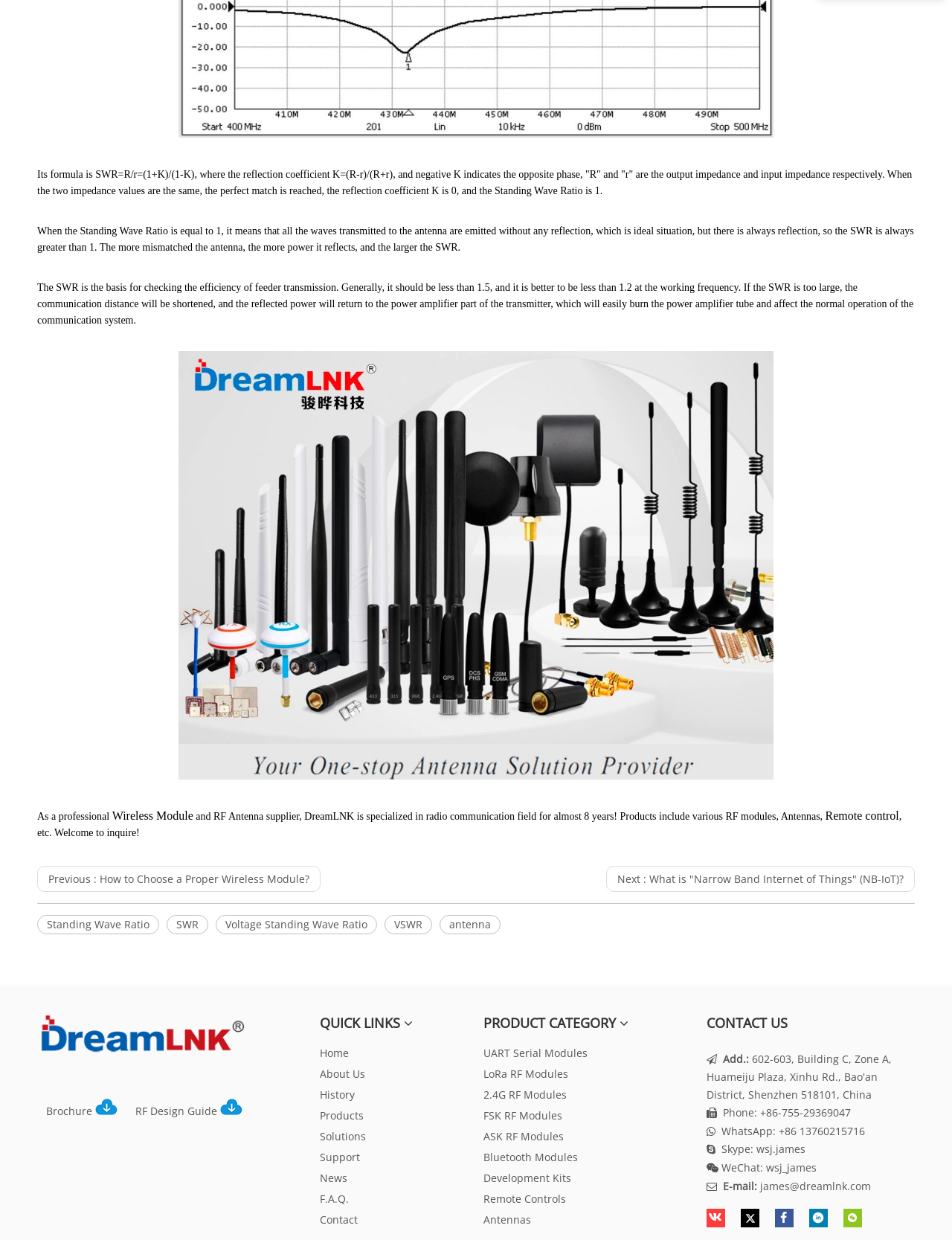Using floating point numbers between 0 and 1, provide the bounding box coordinates in the format (top-left x, top-left y, bottom-right x, bottom-right y). Locate the UI element described here: 2.4G RF Modules

[0.508, 0.855, 0.595, 0.867]